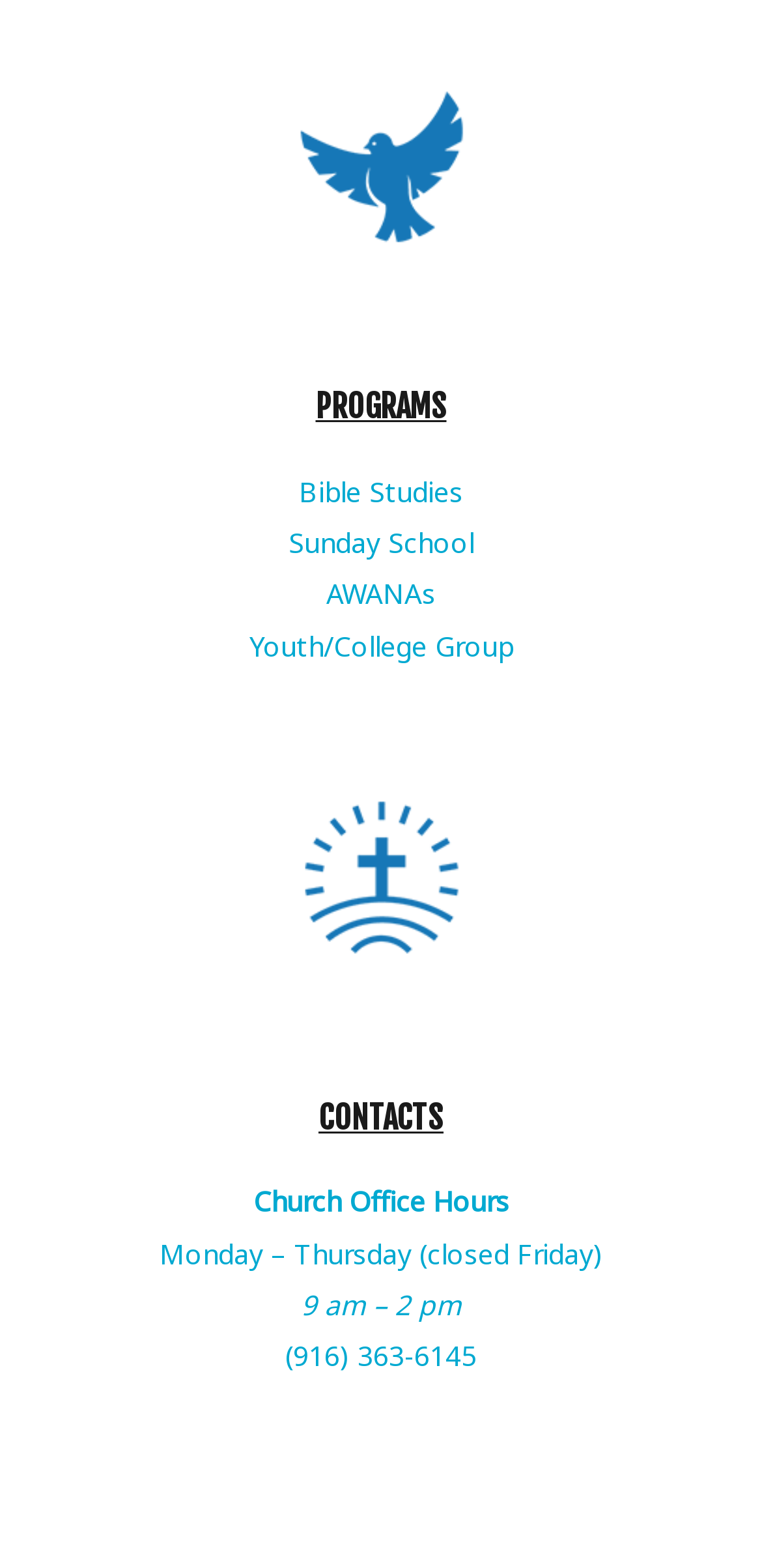Analyze the image and deliver a detailed answer to the question: What is the phone number of the church office?

I found a link element with the text '(916) 363-6145' which is a child of the root element. The bounding box coordinates of this element indicate that it is located near the bottom of the webpage, suggesting that it is a contact information section. Therefore, the phone number of the church office is (916) 363-6145.